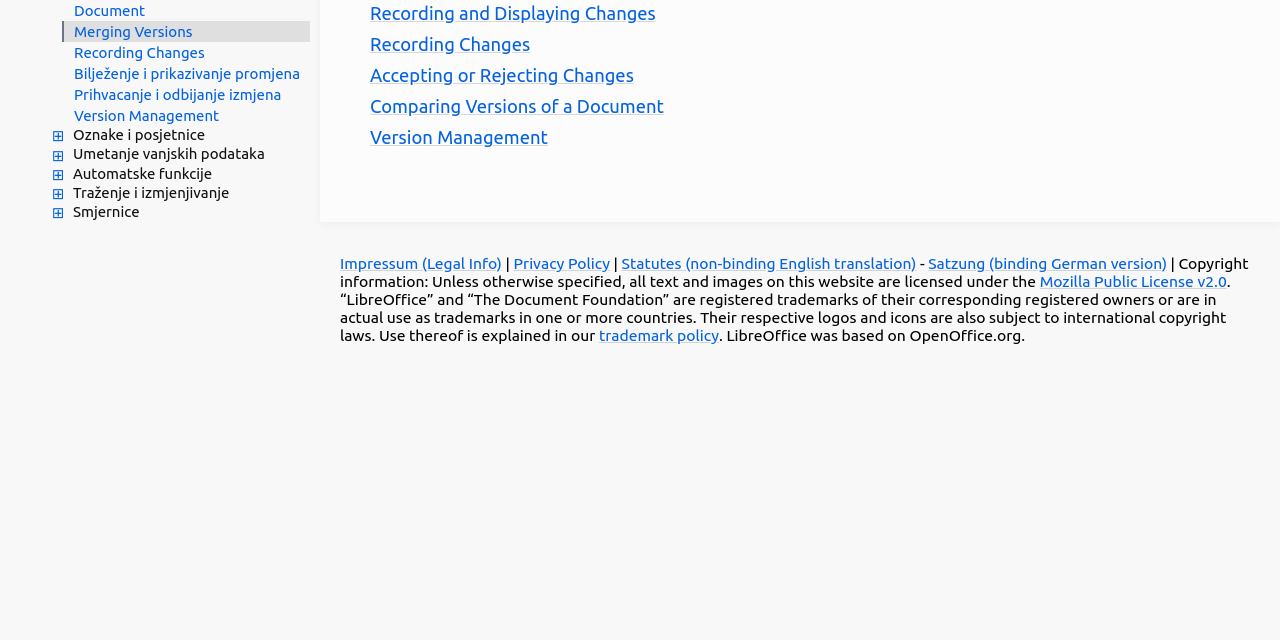Based on the element description Comparing Versions of a Document, identify the bounding box coordinates for the UI element. The coordinates should be in the format (top-left x, top-left y, bottom-right x, bottom-right y) and within the 0 to 1 range.

[0.289, 0.15, 0.519, 0.181]